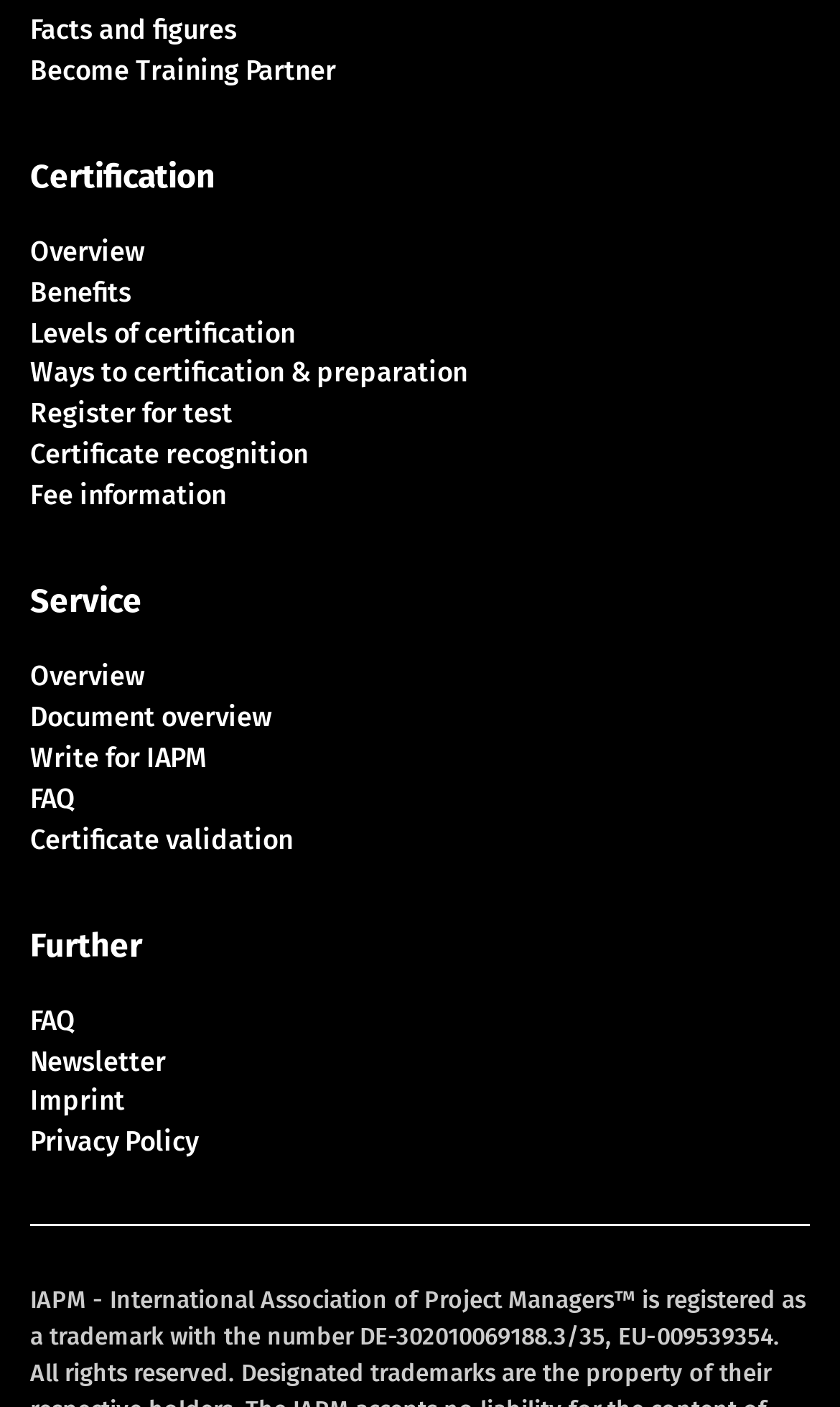Is there a link to register for a test?
Respond with a short answer, either a single word or a phrase, based on the image.

Yes